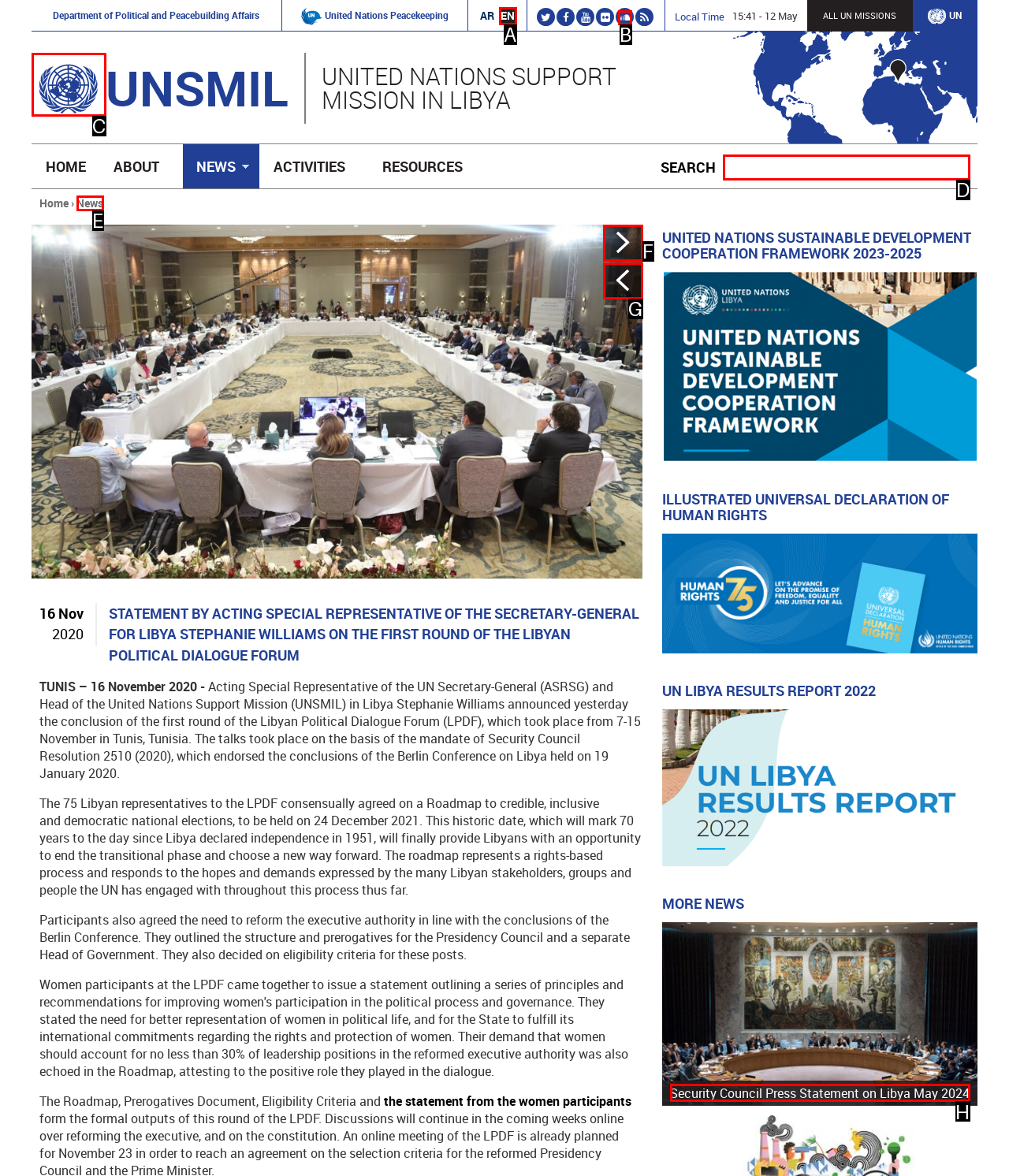Determine which HTML element to click for this task: Search for something Provide the letter of the selected choice.

D